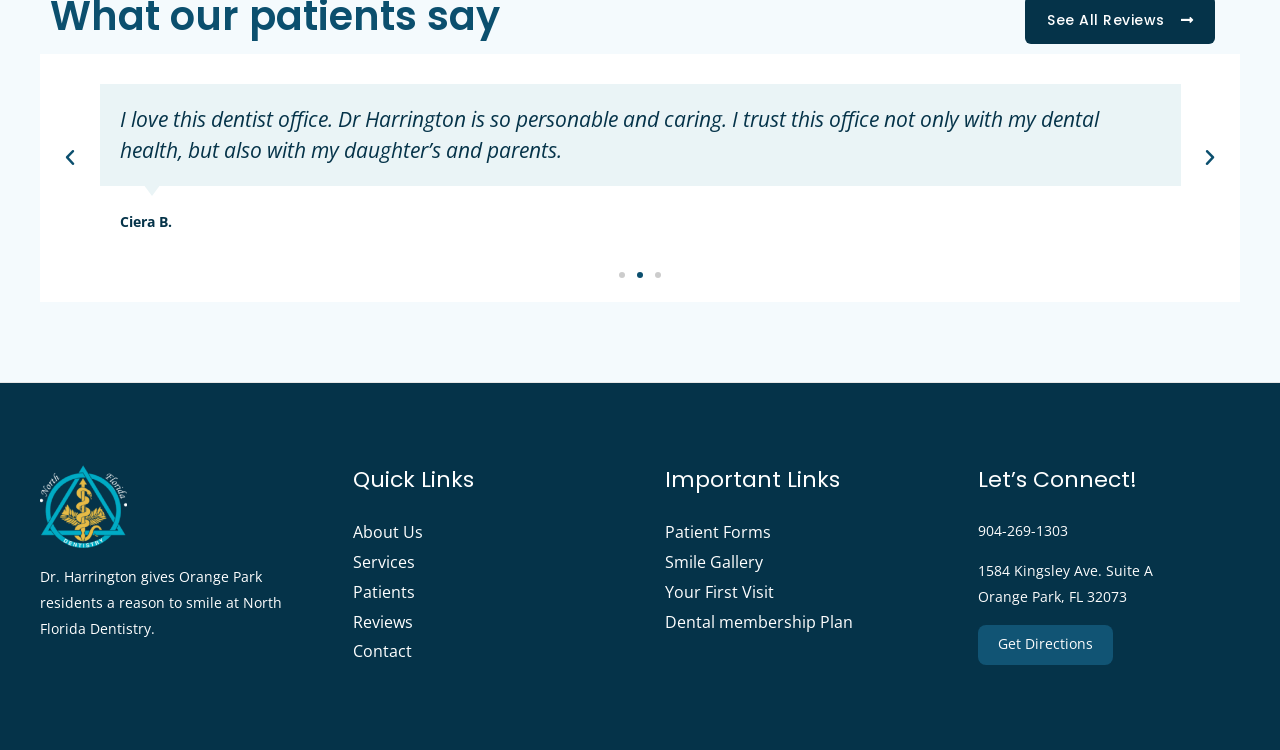Locate the bounding box coordinates of the item that should be clicked to fulfill the instruction: "Get directions".

[0.764, 0.834, 0.869, 0.887]